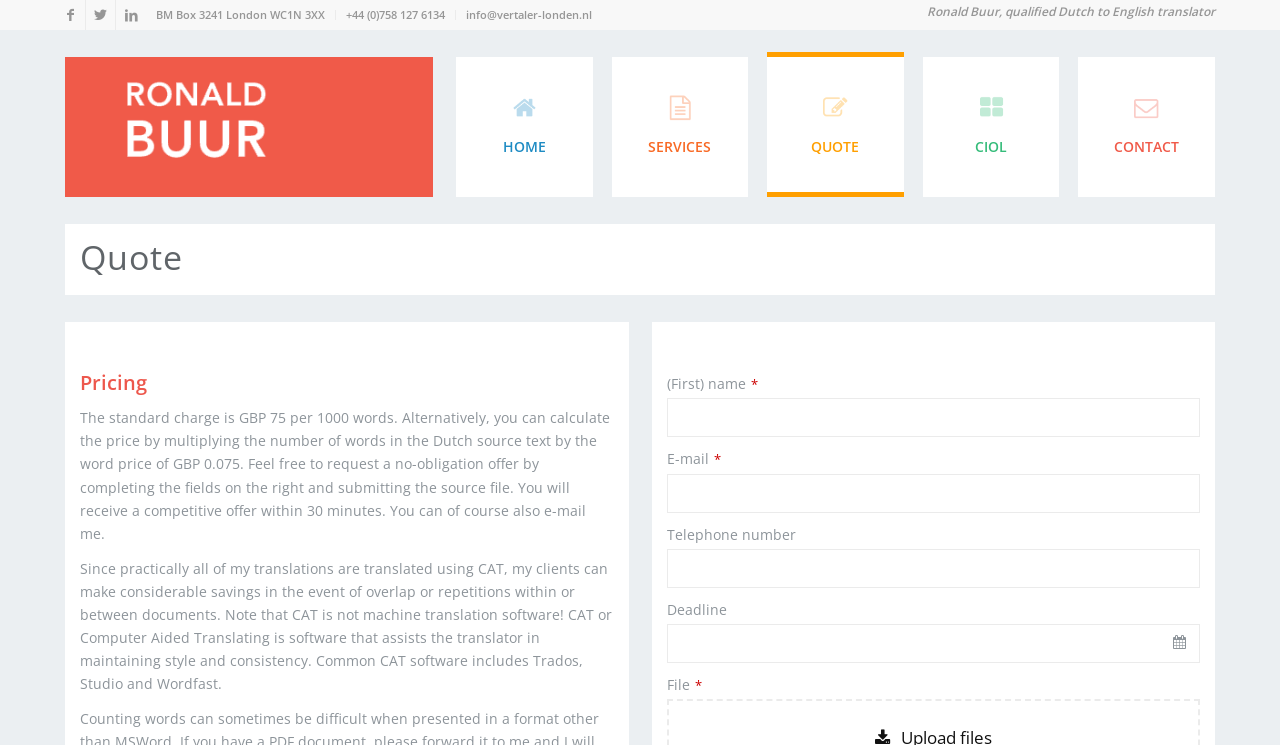How can I request a no-obligation offer?
Using the image as a reference, answer the question with a short word or phrase.

Complete the fields and submit the source file